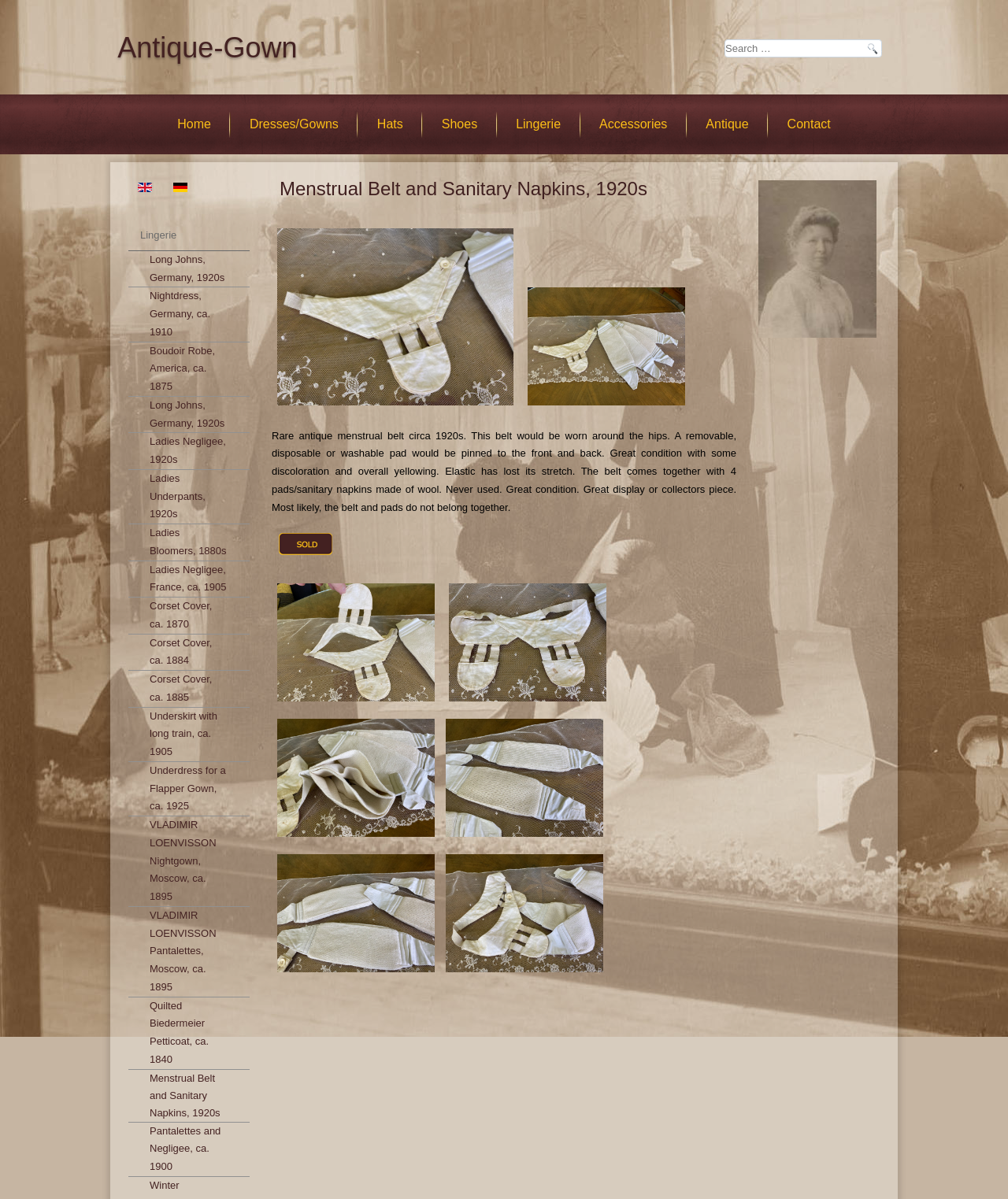Describe all the key features of the webpage in detail.

This webpage is an online shop specializing in antique dresses, gowns, hats, shoes, corsets, and lingerie. At the top of the page, there is a heading "Antique-Gown" and a search bar with a "Search" button next to it. Below the search bar, there is a navigation menu with links to different categories, including "Home", "Dresses/Gowns", "Hats", "Shoes", "Lingerie", "Accessories", and "Antique". 

On the left side of the page, there is a list of links to various types of antique lingerie, including "Long Johns", "Nightdress", "Boudoir Robe", and "Corset Cover". Each link has a brief description of the item.

In the main content area, there is a detailed description of a specific antique item, "Menstrual Belt and Sanitary Napkins, 1920s", which includes several images of the item from different angles. The description provides information about the item's condition, materials, and history. There are also several links to other related items, each with its own image and brief description.

At the bottom of the page, there are links to other languages, including English (UK) and Deutsch, with corresponding flag icons.